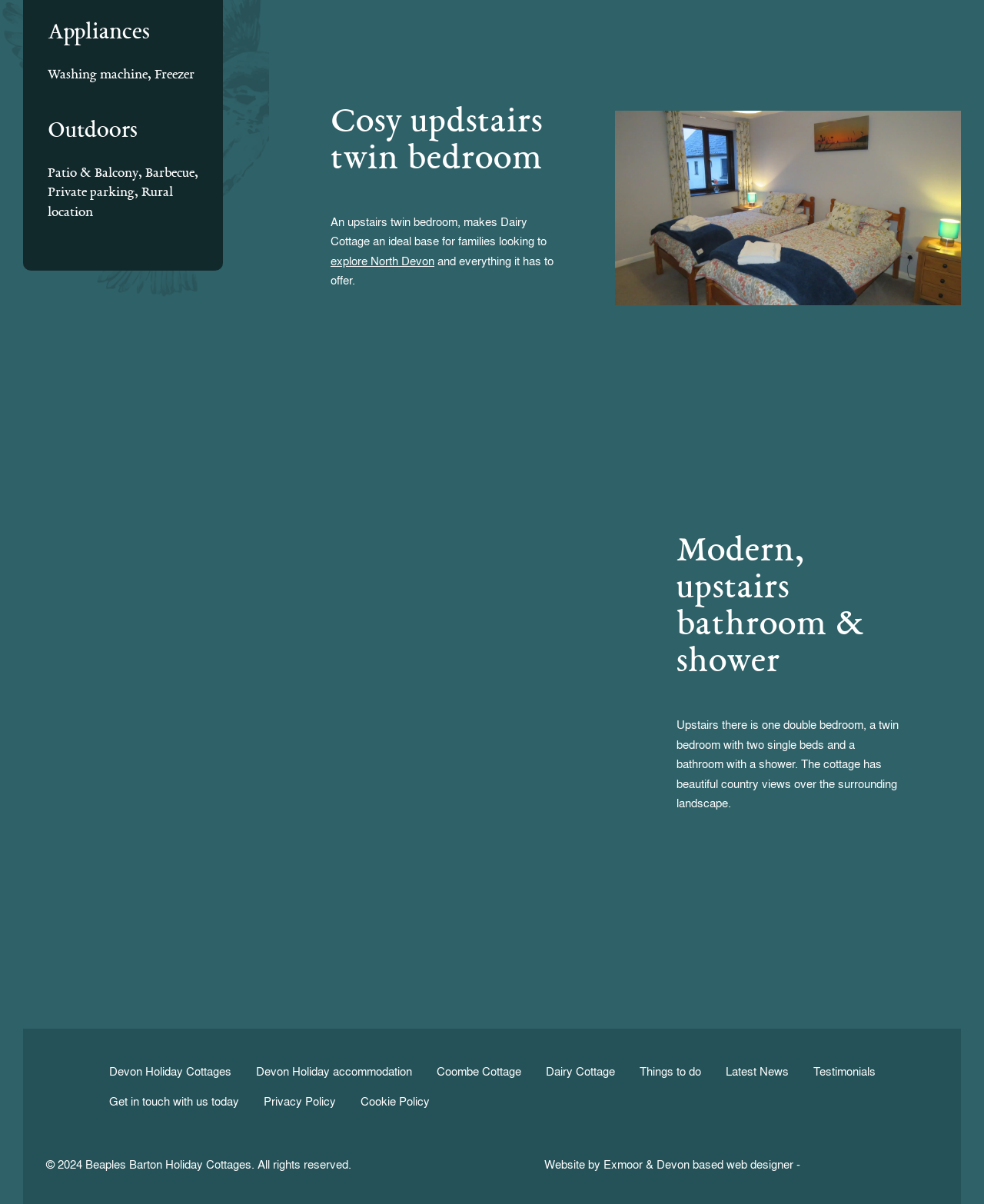Please locate the bounding box coordinates of the element that should be clicked to complete the given instruction: "View the bedroom image".

[0.625, 0.092, 0.977, 0.254]